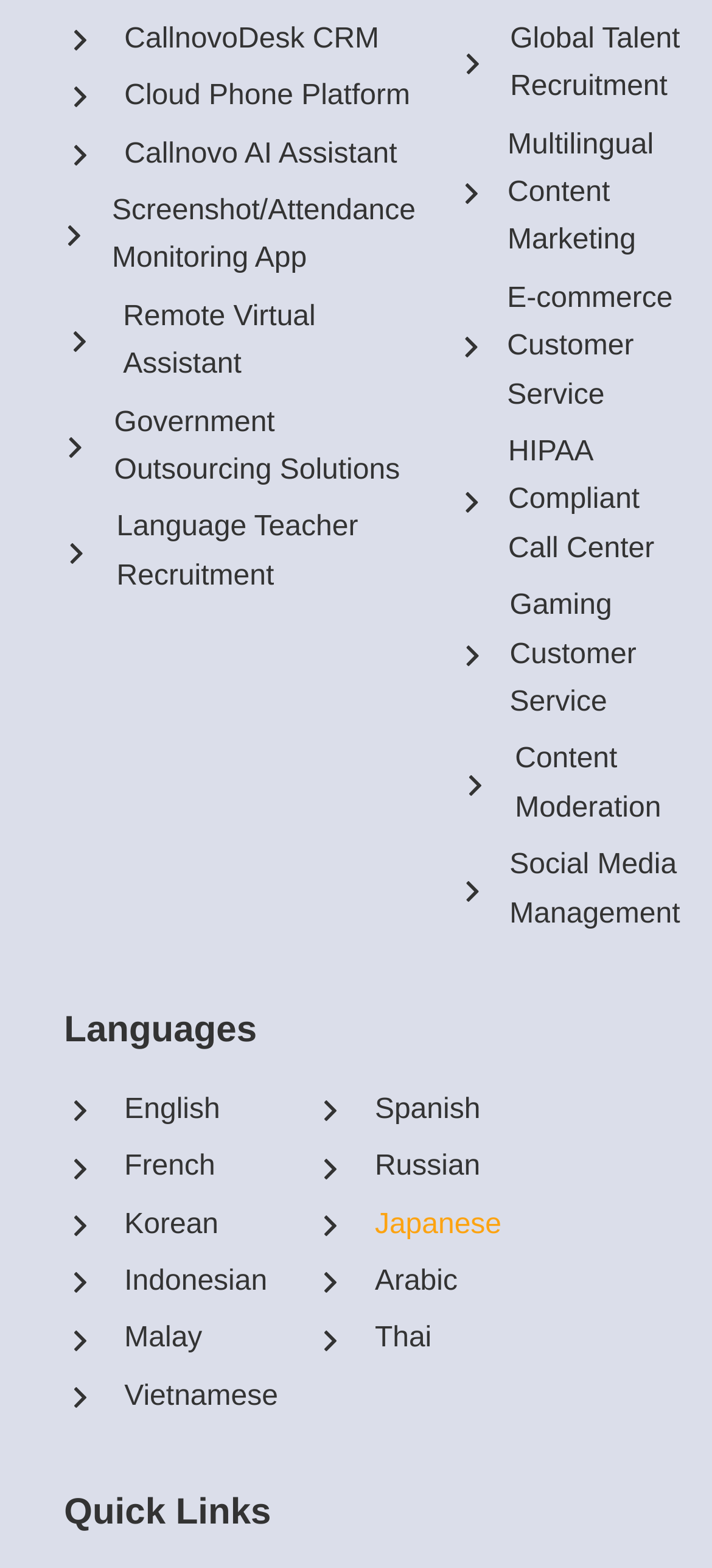What is the last language option listed?
Using the image, provide a detailed and thorough answer to the question.

I looked at the links under the 'Languages' heading and found that the last language option listed is 'Thai'.